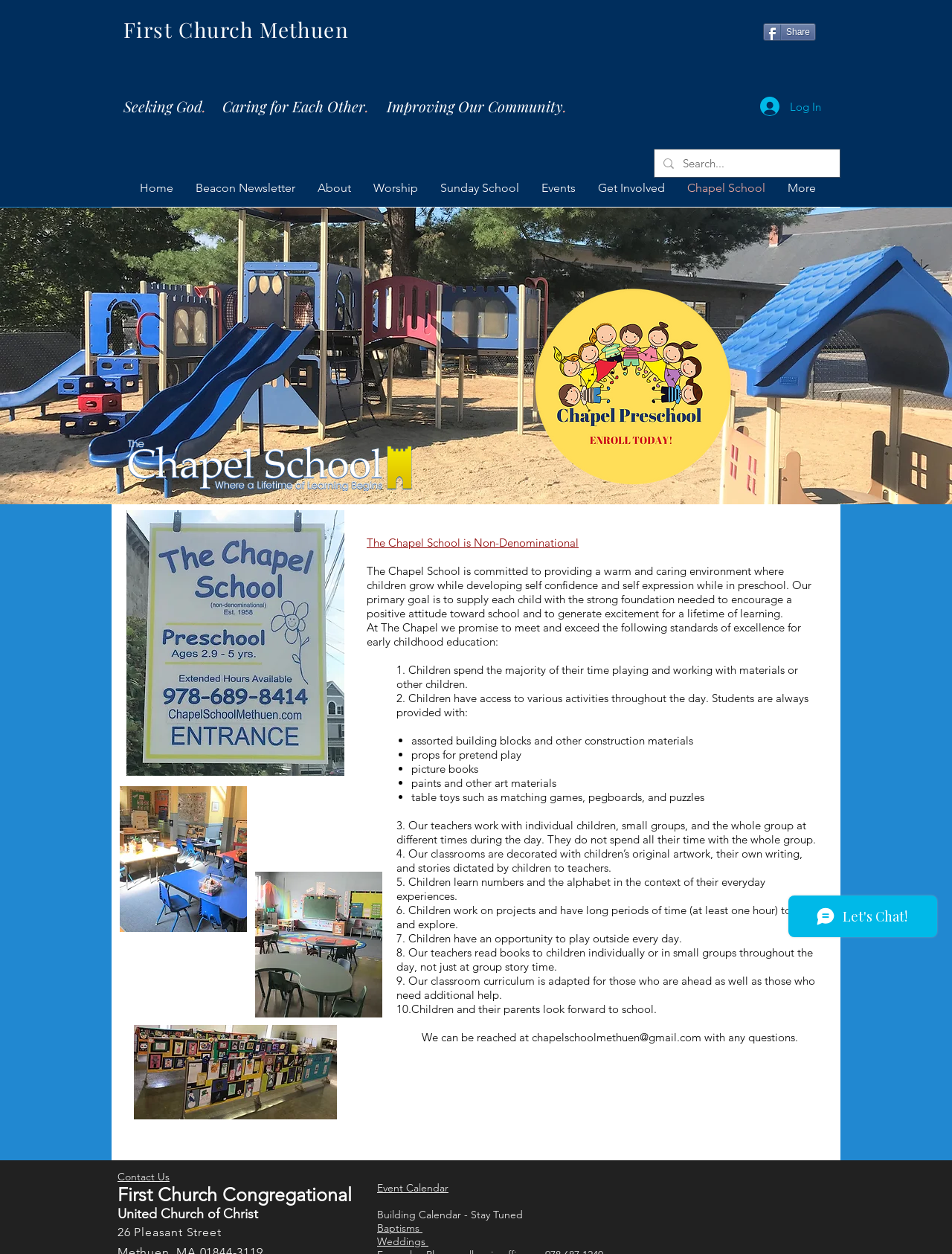How many standards of excellence does the school promise to meet?
Provide a detailed and well-explained answer to the question.

The school promises to meet 10 standards of excellence, which are listed in the main content area of the webpage, starting from '1. Children spend the majority of their time playing and working with materials or other children' to '10. Children and their parents look forward to school'.